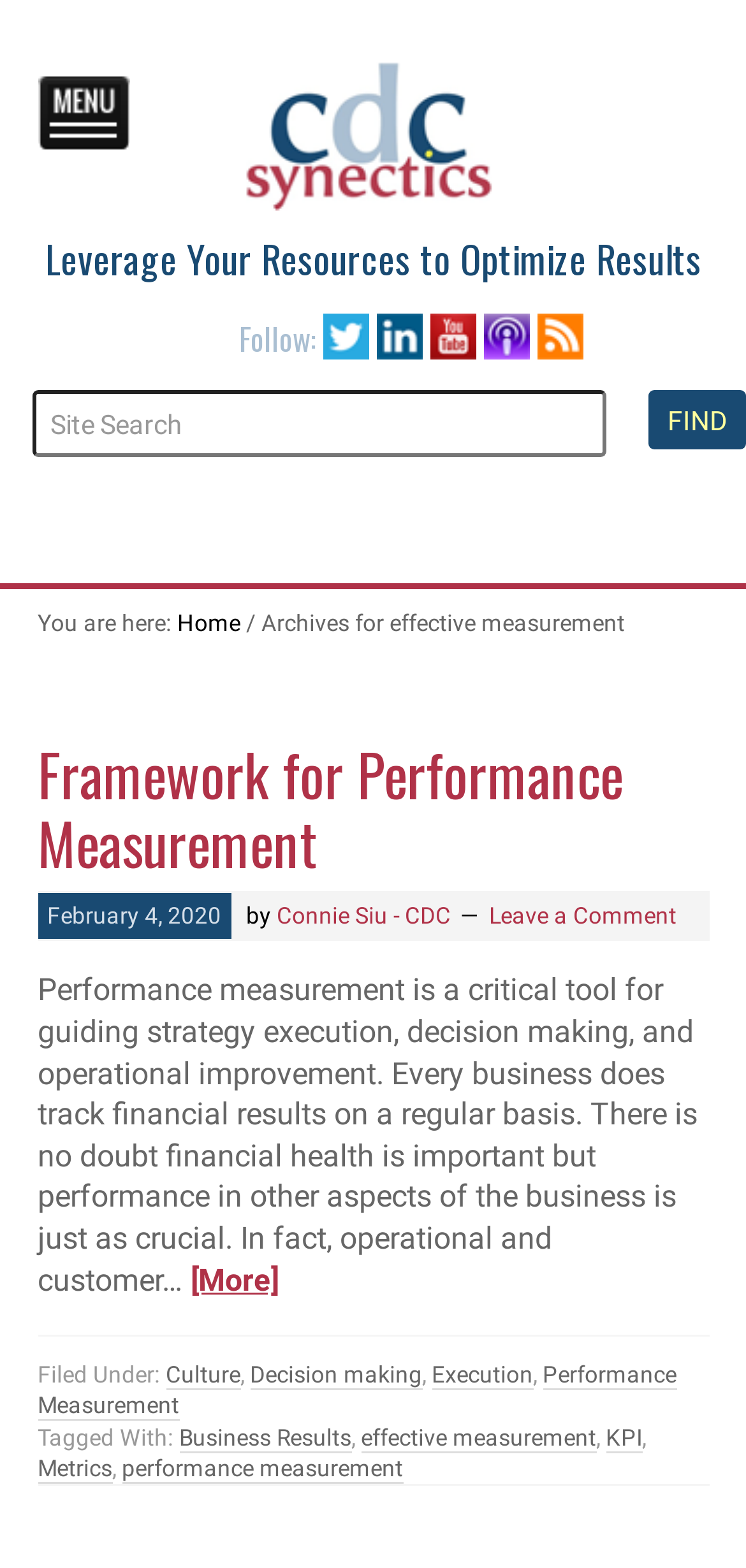Can you find the bounding box coordinates for the element to click on to achieve the instruction: "Follow CDC Synectics on How to Leverage Resources"?

[0.433, 0.201, 0.495, 0.23]